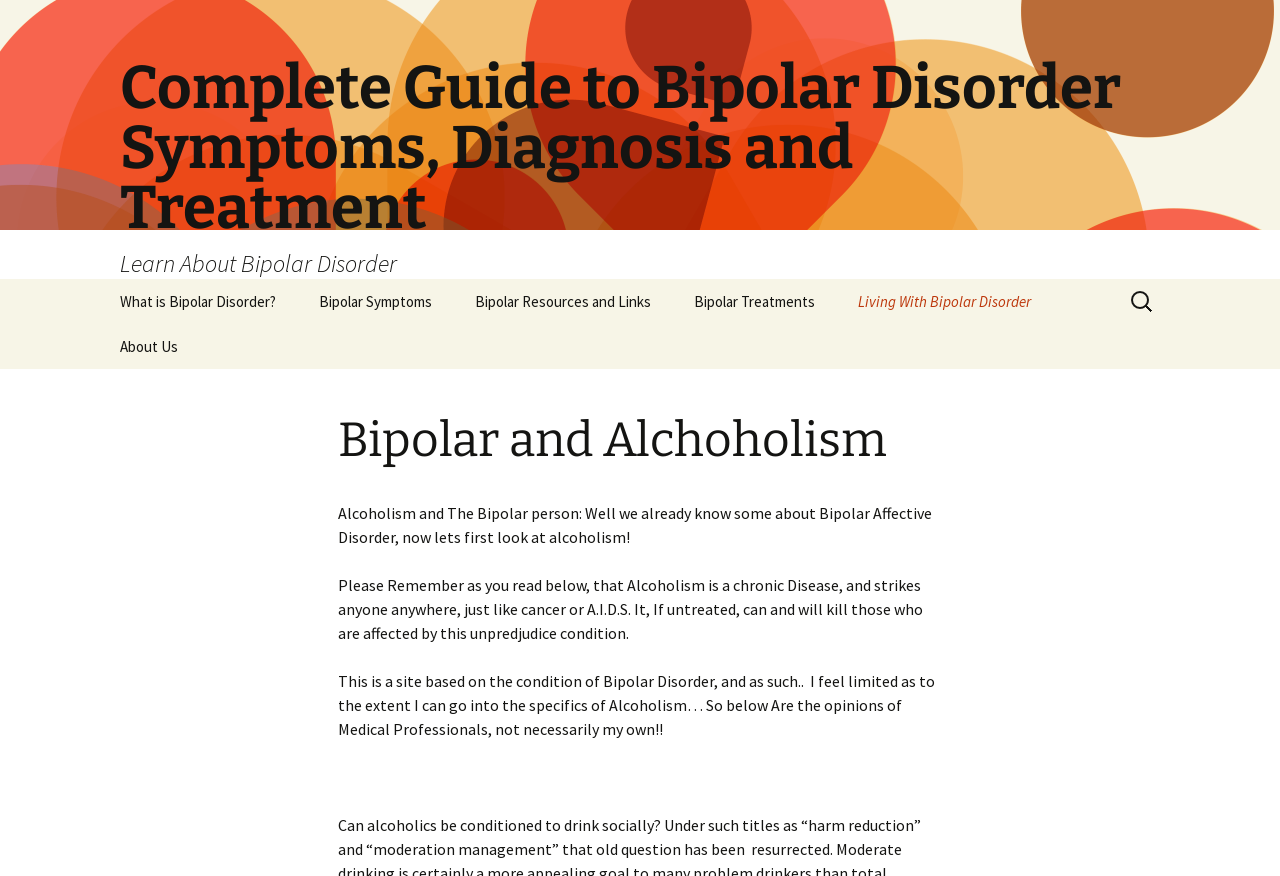Review the image closely and give a comprehensive answer to the question: What is the purpose of the search box?

The search box, located near the top of the webpage, allows users to search for specific content within the website, as indicated by the label 'Search for:'.